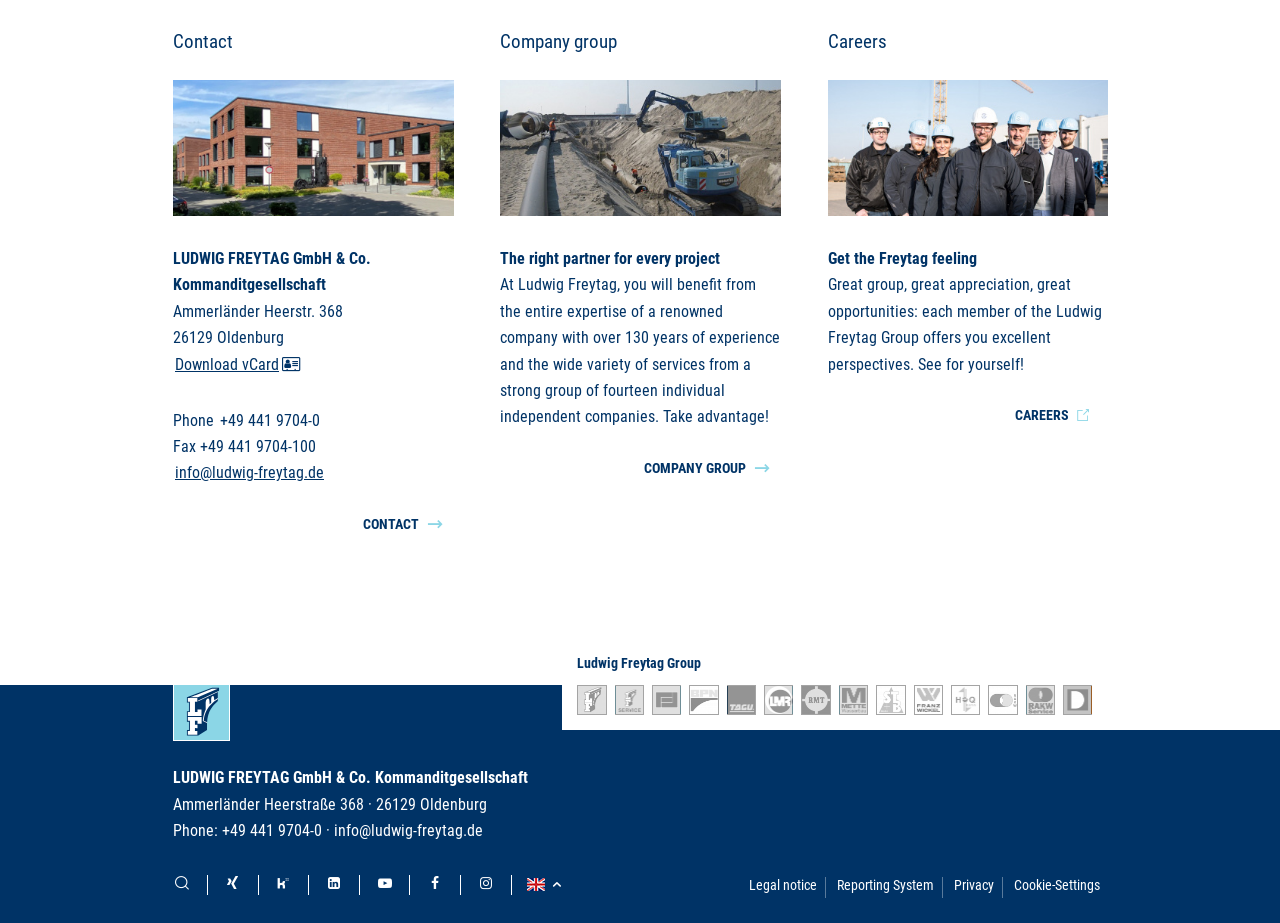Bounding box coordinates are specified in the format (top-left x, top-left y, bottom-right x, bottom-right y). All values are floating point numbers bounded between 0 and 1. Please provide the bounding box coordinate of the region this sentence describes: Freytag bei Instagram

[0.368, 0.948, 0.391, 0.97]